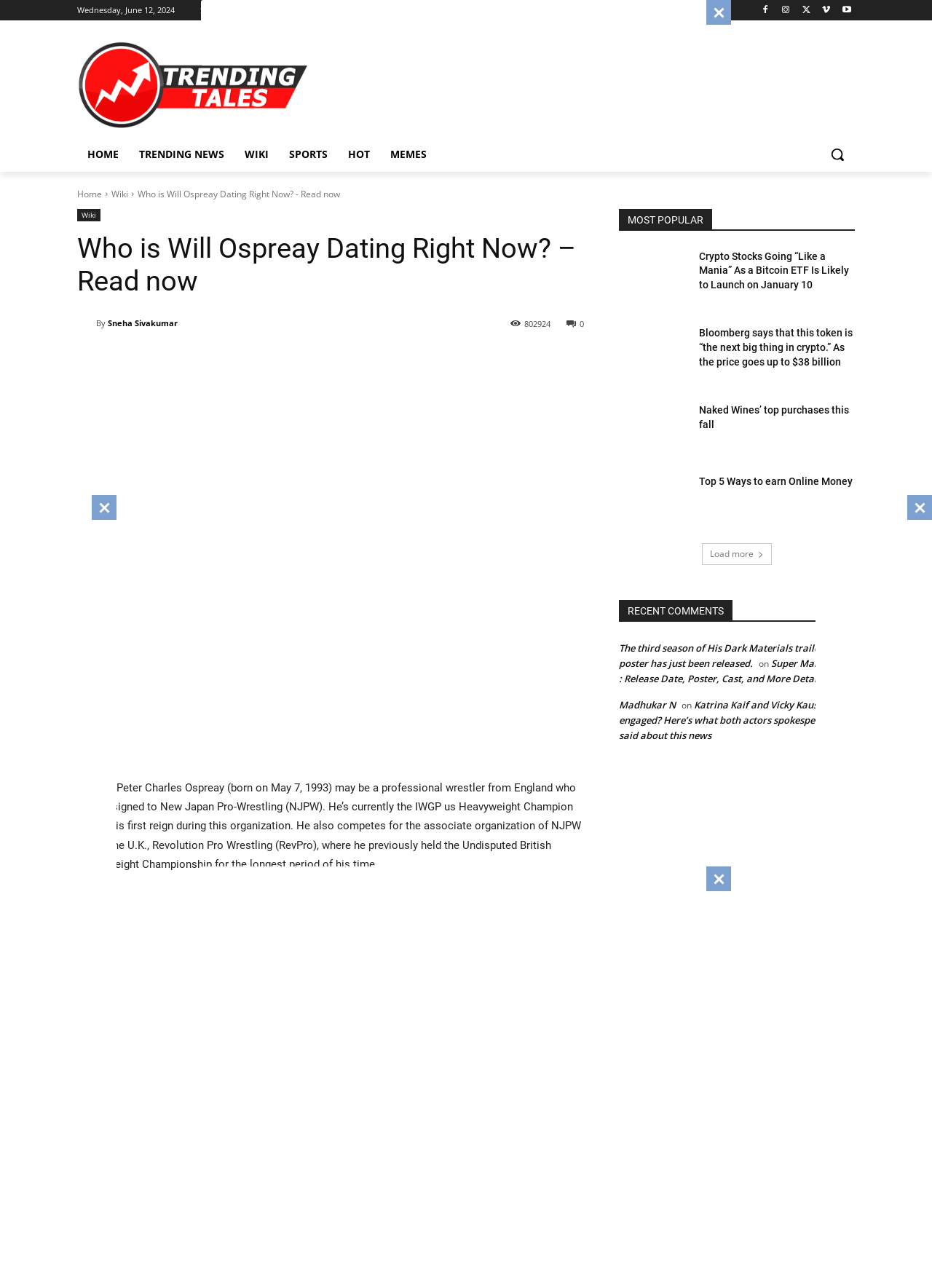Pinpoint the bounding box coordinates for the area that should be clicked to perform the following instruction: "Check recent comments".

[0.664, 0.466, 0.917, 0.483]